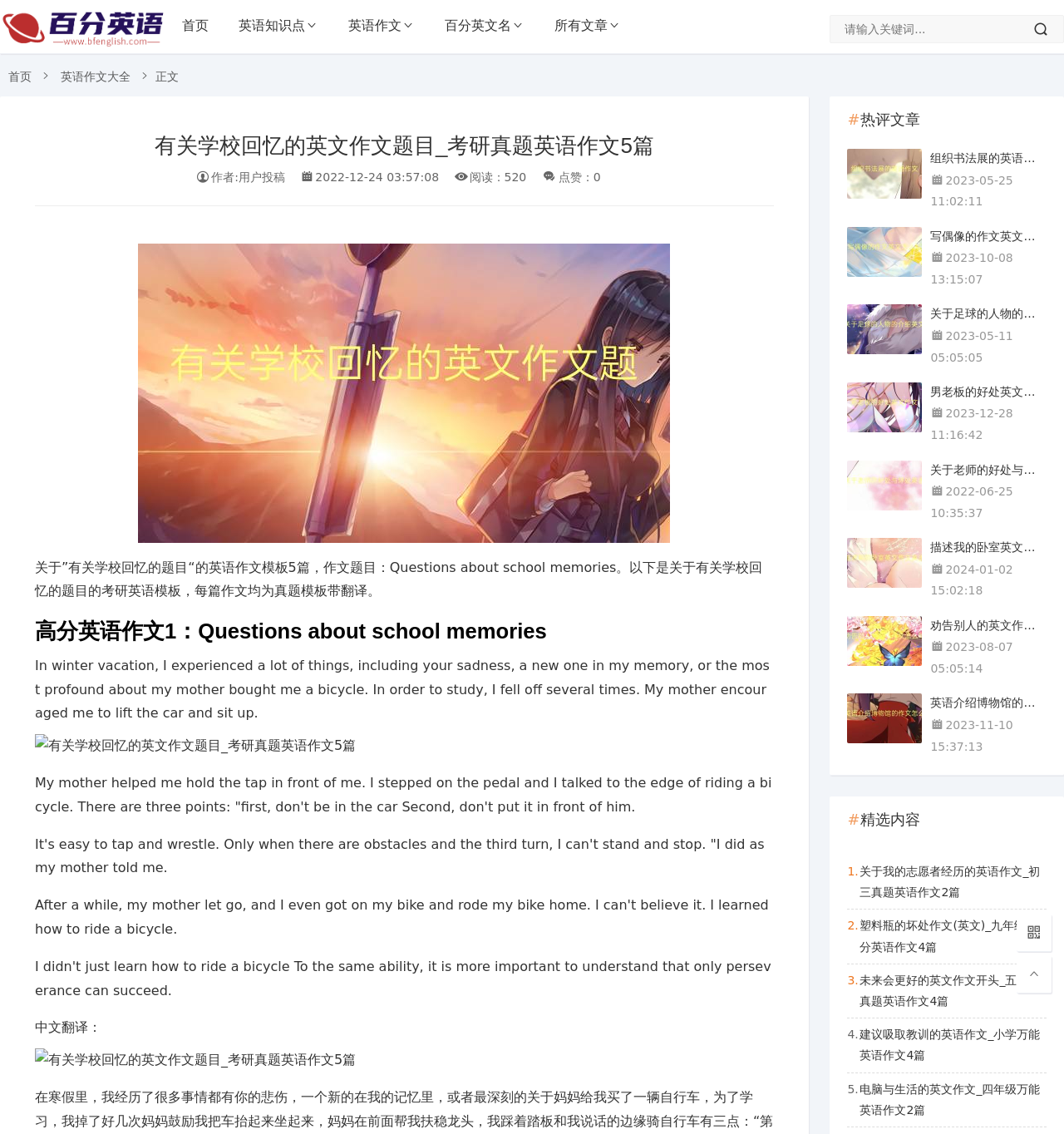What is the topic of the first English essay template?
Give a thorough and detailed response to the question.

The topic of the first English essay template is 'Questions about school memories', which is indicated by the heading '高分英语作文1：Questions about school memories'.